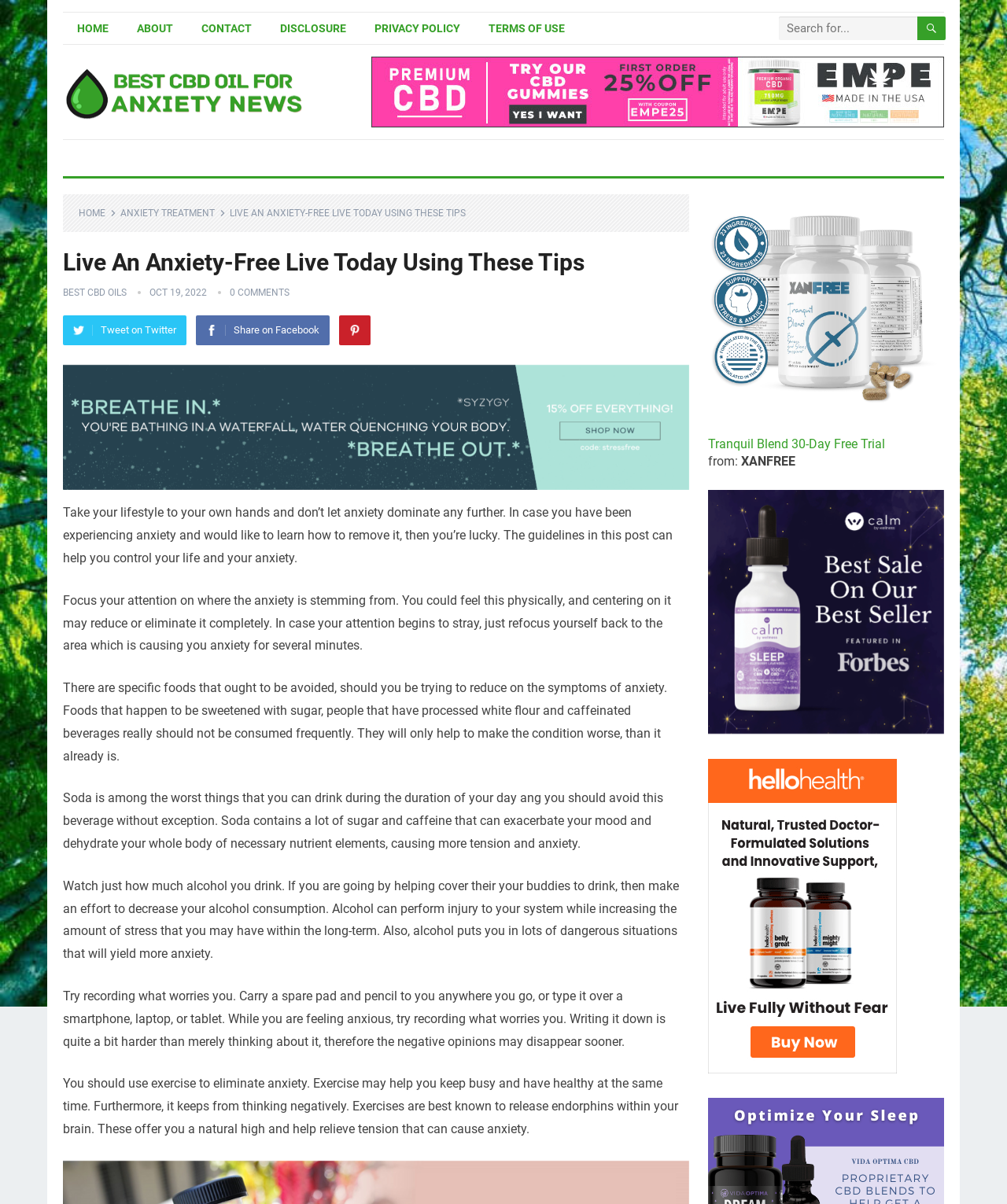Locate the bounding box coordinates of the element that should be clicked to execute the following instruction: "Search for something".

[0.773, 0.014, 0.938, 0.033]